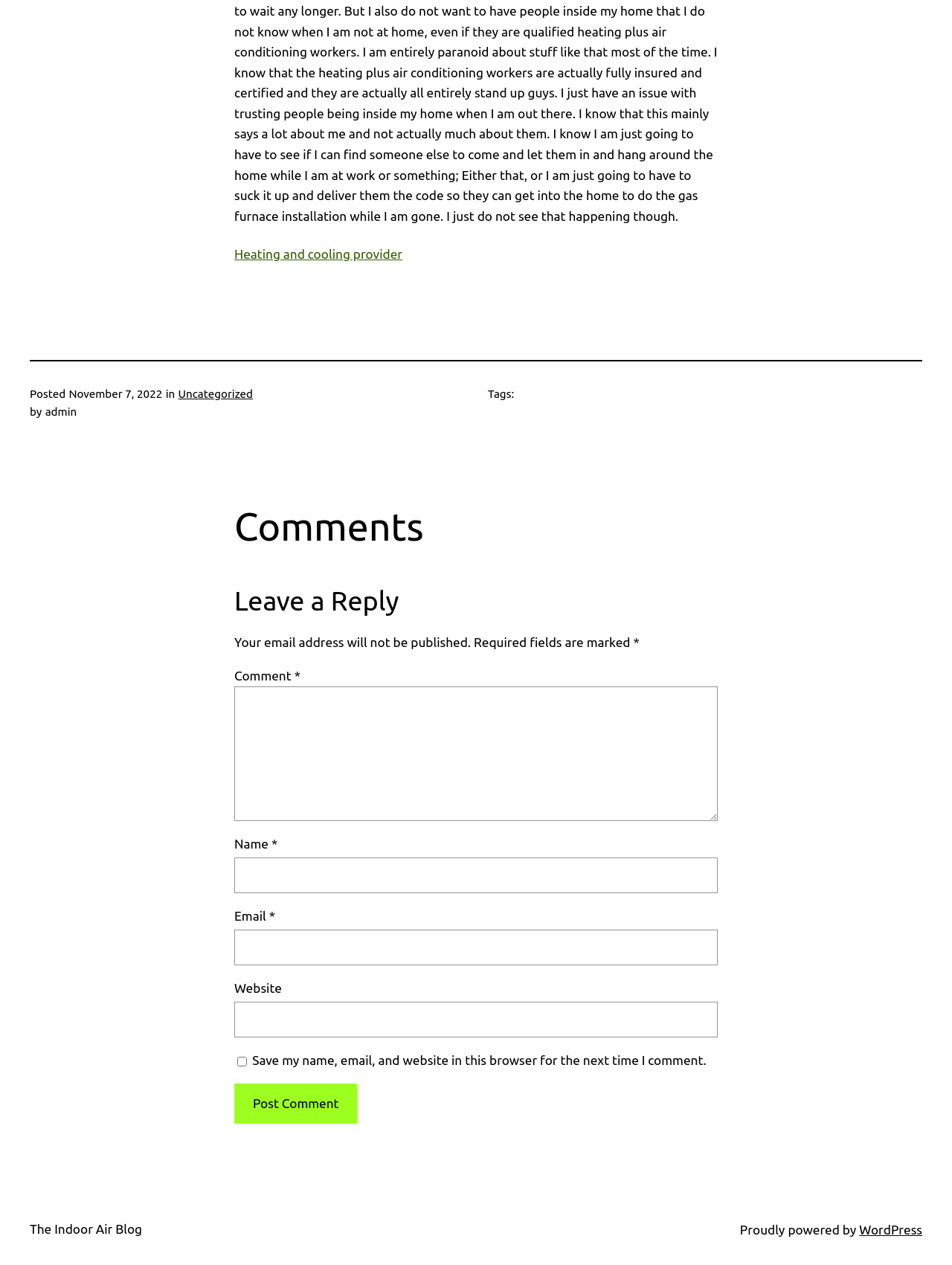Give a one-word or phrase response to the following question: What is the name of the blog?

The Indoor Air Blog